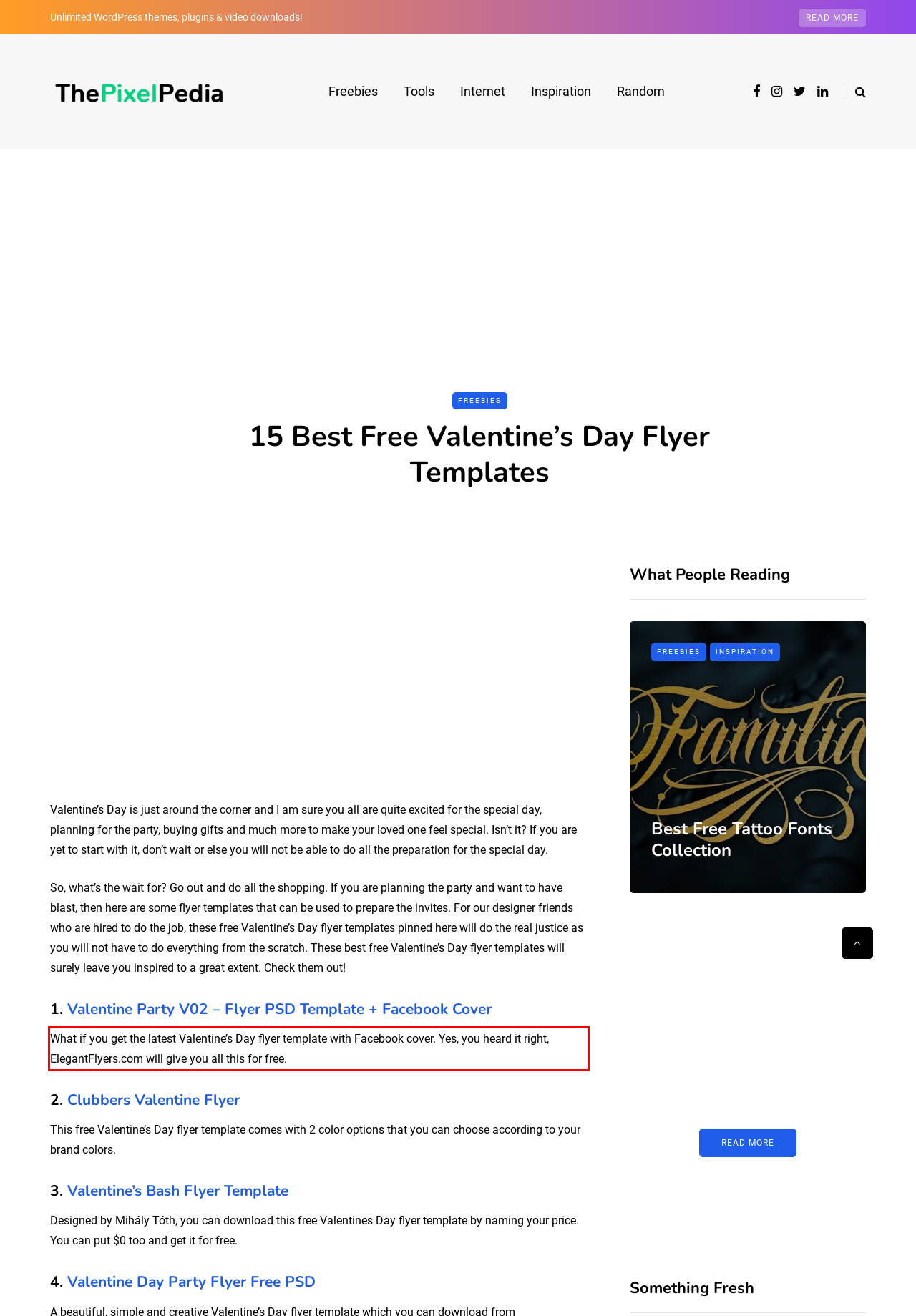Within the screenshot of the webpage, locate the red bounding box and use OCR to identify and provide the text content inside it.

What if you get the latest Valentine’s Day flyer template with Facebook cover. Yes, you heard it right, ElegantFlyers.com will give you all this for free.